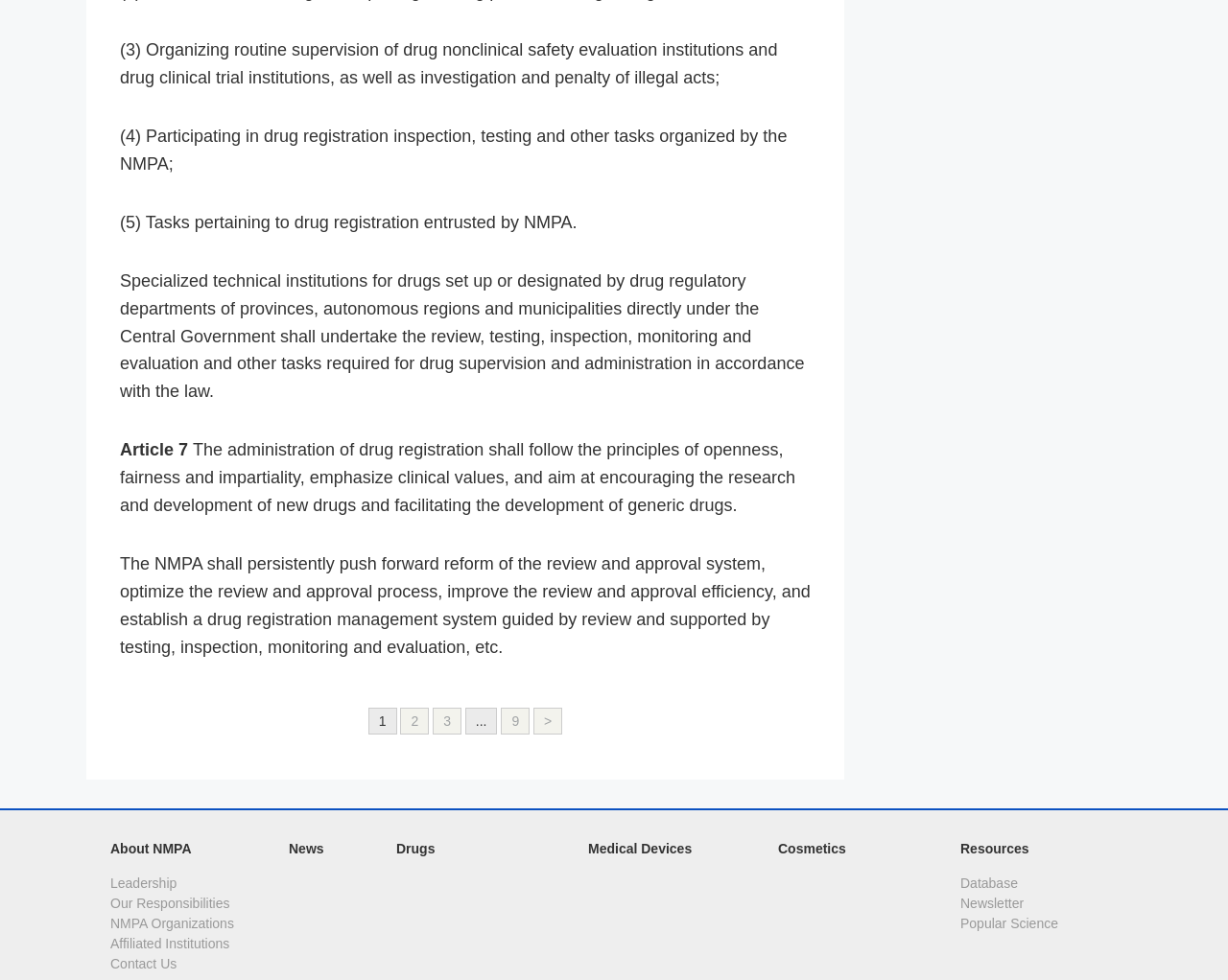From the webpage screenshot, identify the region described by Affiliated Institutions. Provide the bounding box coordinates as (top-left x, top-left y, bottom-right x, bottom-right y), with each value being a floating point number between 0 and 1.

[0.09, 0.955, 0.187, 0.97]